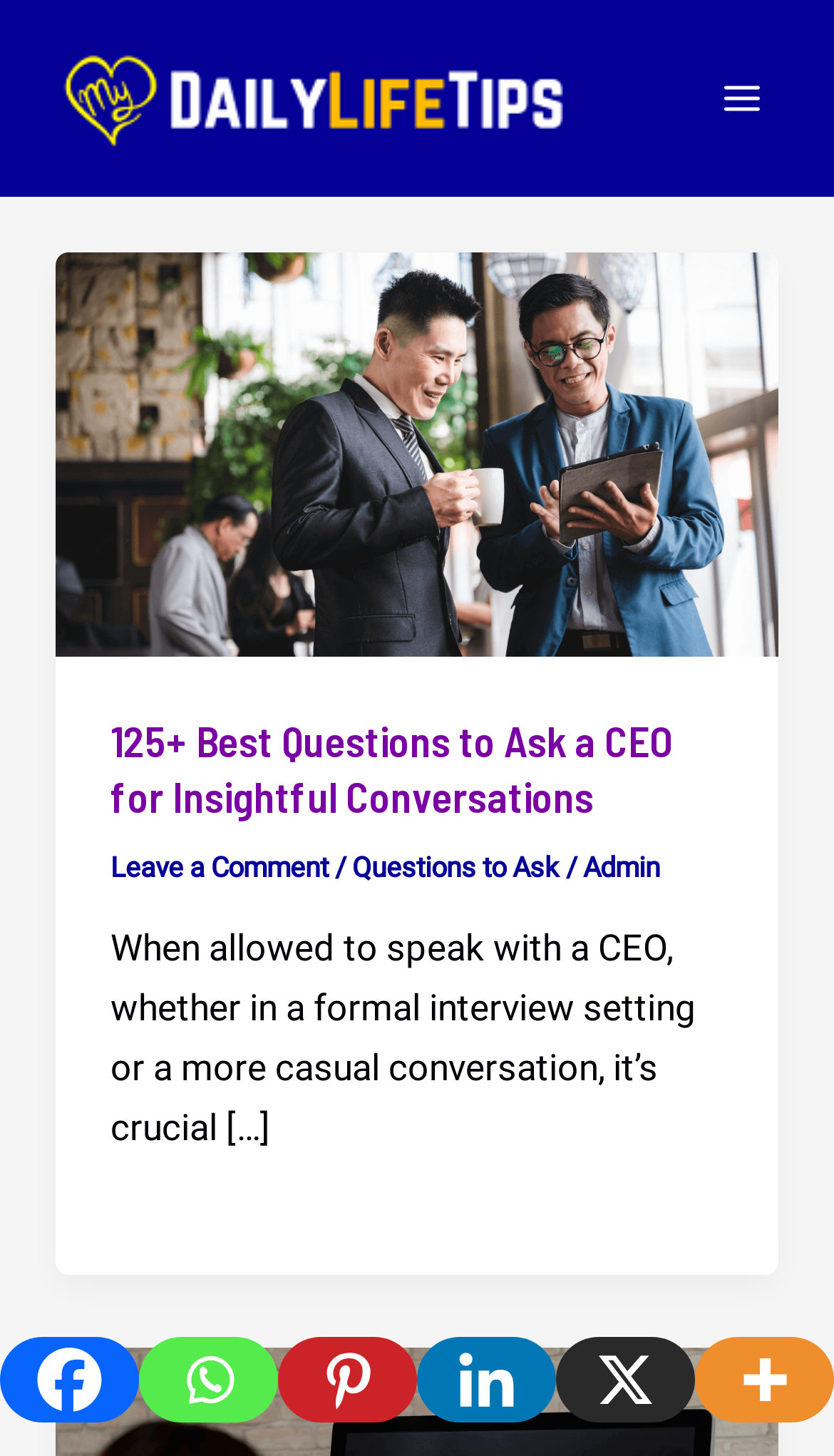Explain the features and main sections of the webpage comprehensively.

The webpage is about MyDailyLifeTips, a website that provides life hacks, relationship help, and answers to various questions. At the top left corner, there is a logo of MyDailyLifeTips, accompanied by a link to the website's main page. On the top right corner, there is a main menu button that can be expanded.

Below the logo, there is a large article section that occupies most of the page. The article is about asking insightful questions to a CEO, with a heading that reads "125+ Best Questions to Ask a CEO for Insightful Conversations". There is a link to the article with the same title, and an image related to the topic. 

Under the heading, there are several links, including "Leave a Comment", "Questions to Ask", and "Admin", separated by forward slashes. Below these links, there is a paragraph of text that provides an introduction to the importance of asking questions to a CEO.

At the bottom of the page, there are social media links to Facebook, Whatsapp, Pinterest, Linkedin, and more, aligned horizontally from left to right. Each link has an accompanying image.